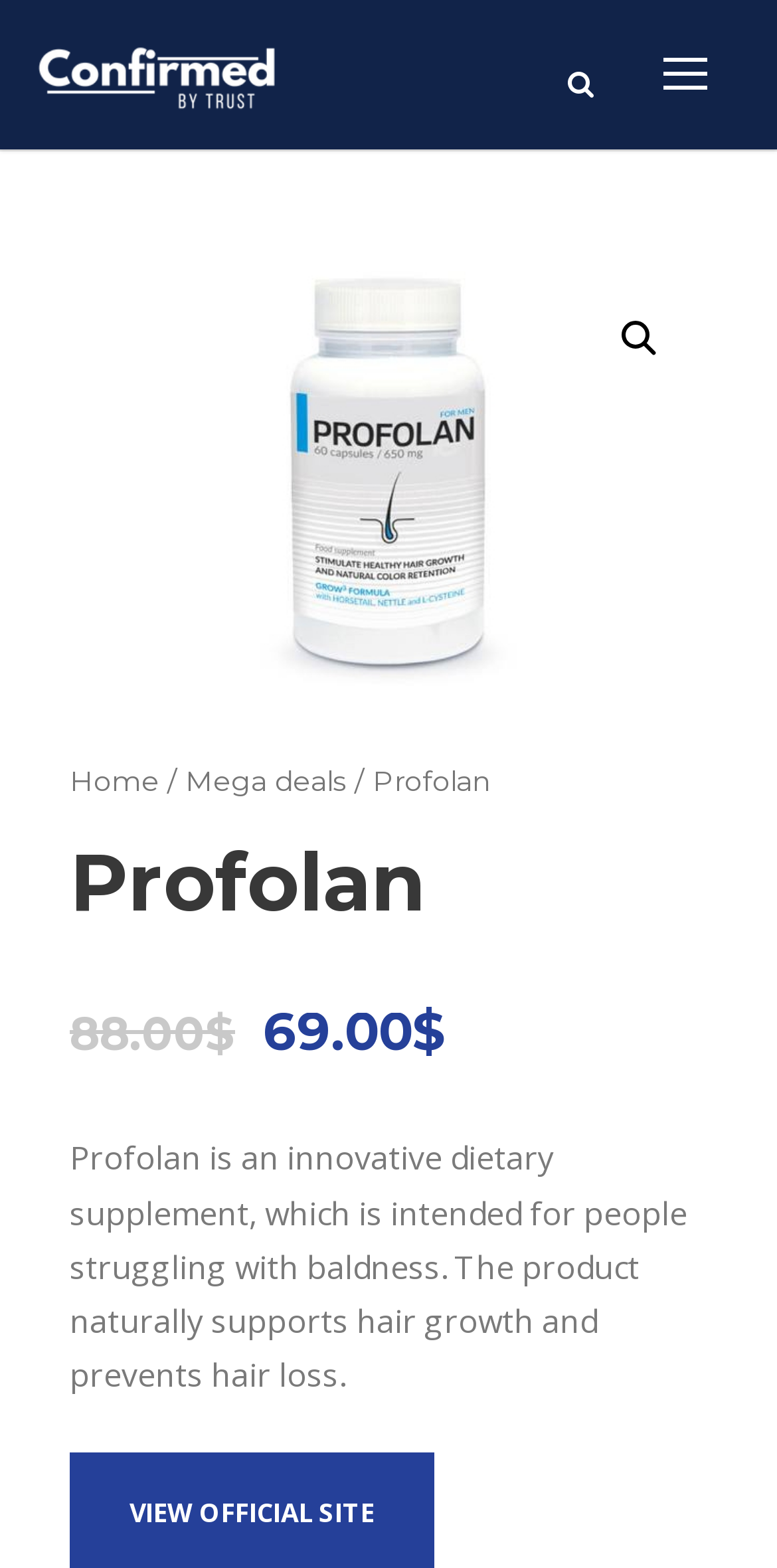What is the purpose of Profolan?
Deliver a detailed and extensive answer to the question.

I found the purpose of Profolan by reading the static text element that describes the product. The text says 'Profolan is an innovative dietary supplement, which is intended for people struggling with baldness. The product naturally supports hair growth and prevents hair loss.' From this, I can infer that the purpose of Profolan is to support hair growth.